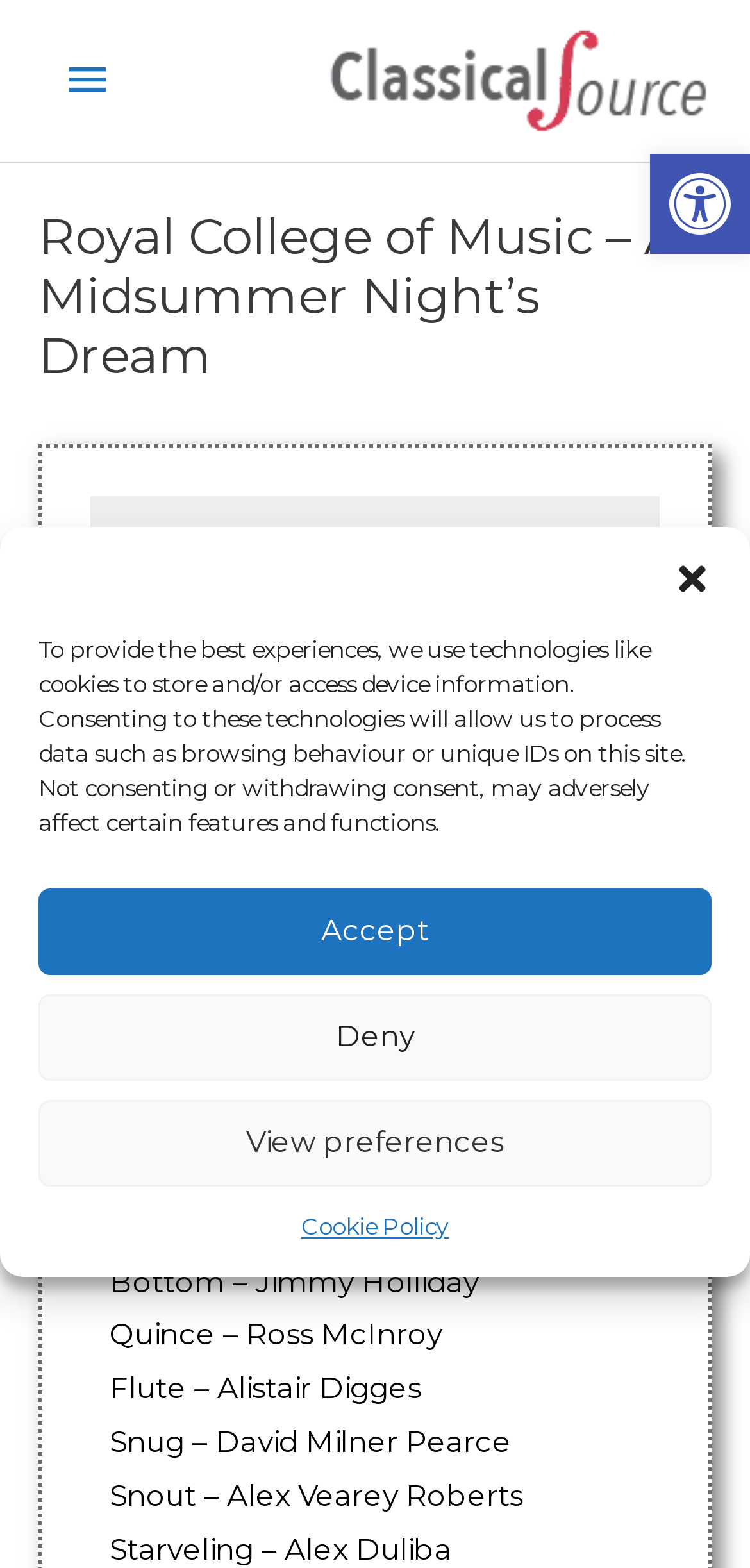Please give the bounding box coordinates of the area that should be clicked to fulfill the following instruction: "View The Classical Source". The coordinates should be in the format of four float numbers from 0 to 1, i.e., [left, top, right, bottom].

[0.436, 0.038, 0.949, 0.061]